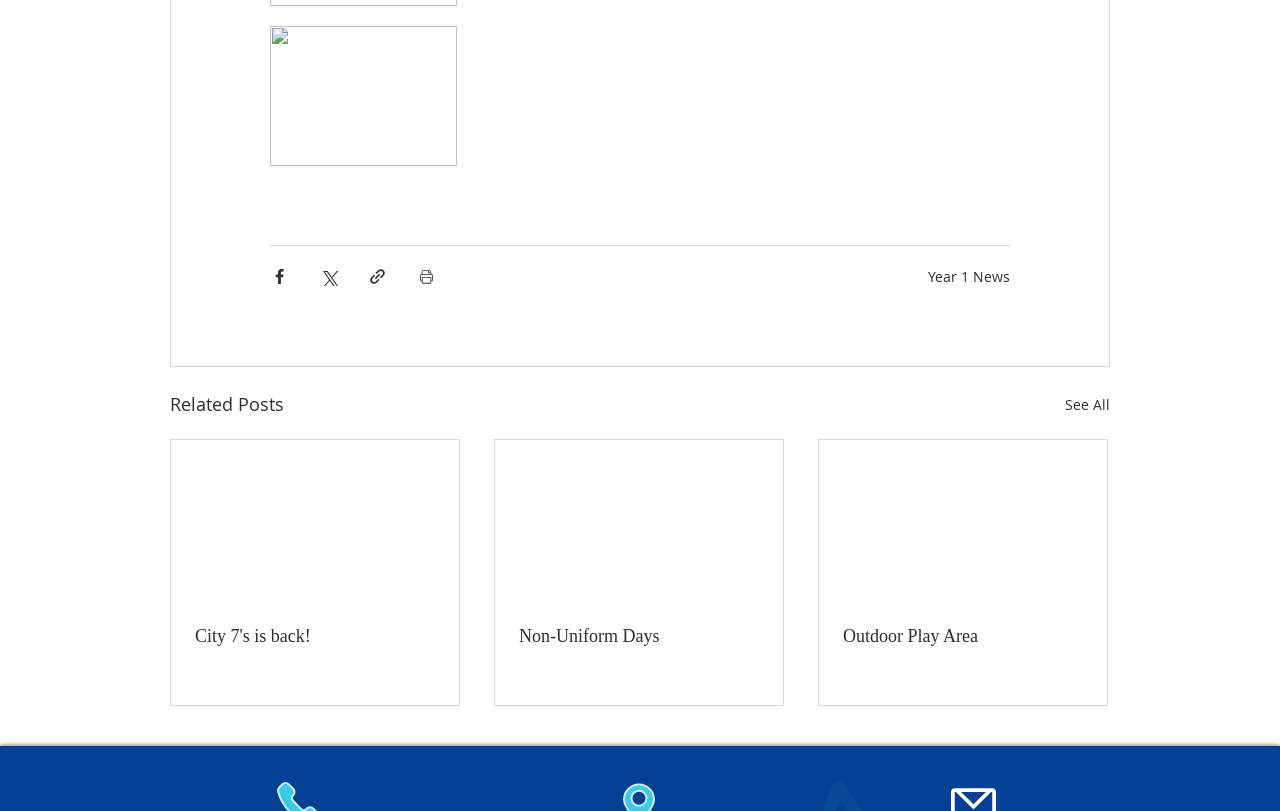Determine the bounding box coordinates of the area to click in order to meet this instruction: "Share via Facebook".

[0.211, 0.329, 0.226, 0.352]